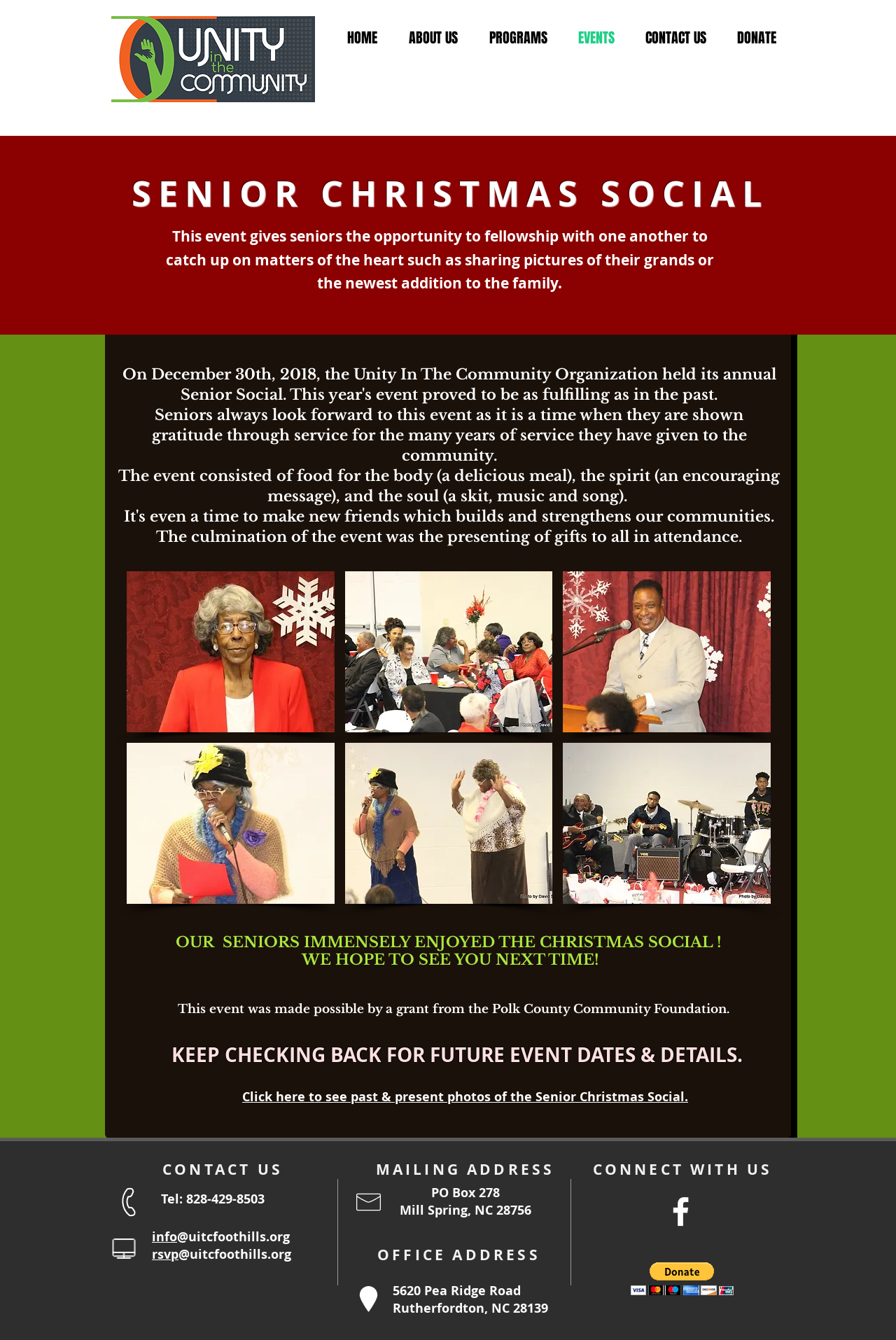Respond to the question with just a single word or phrase: 
What is the event described on this webpage?

Senior Christmas Social